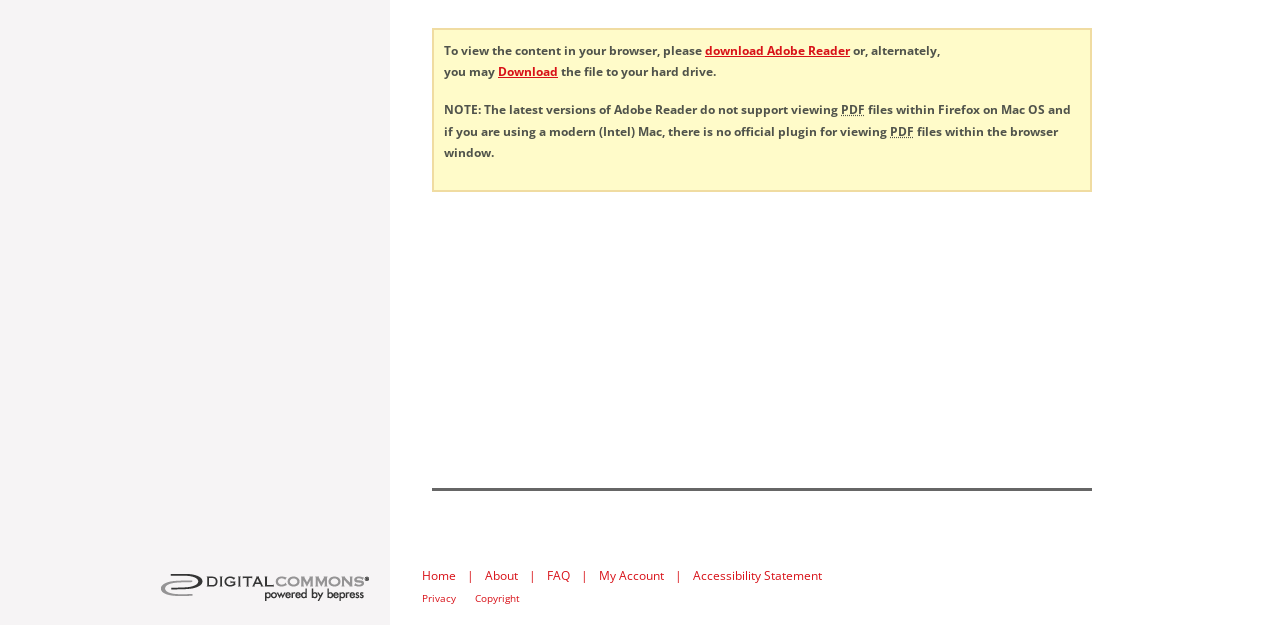Identify the bounding box coordinates of the region that should be clicked to execute the following instruction: "view FAQ".

[0.427, 0.908, 0.445, 0.935]